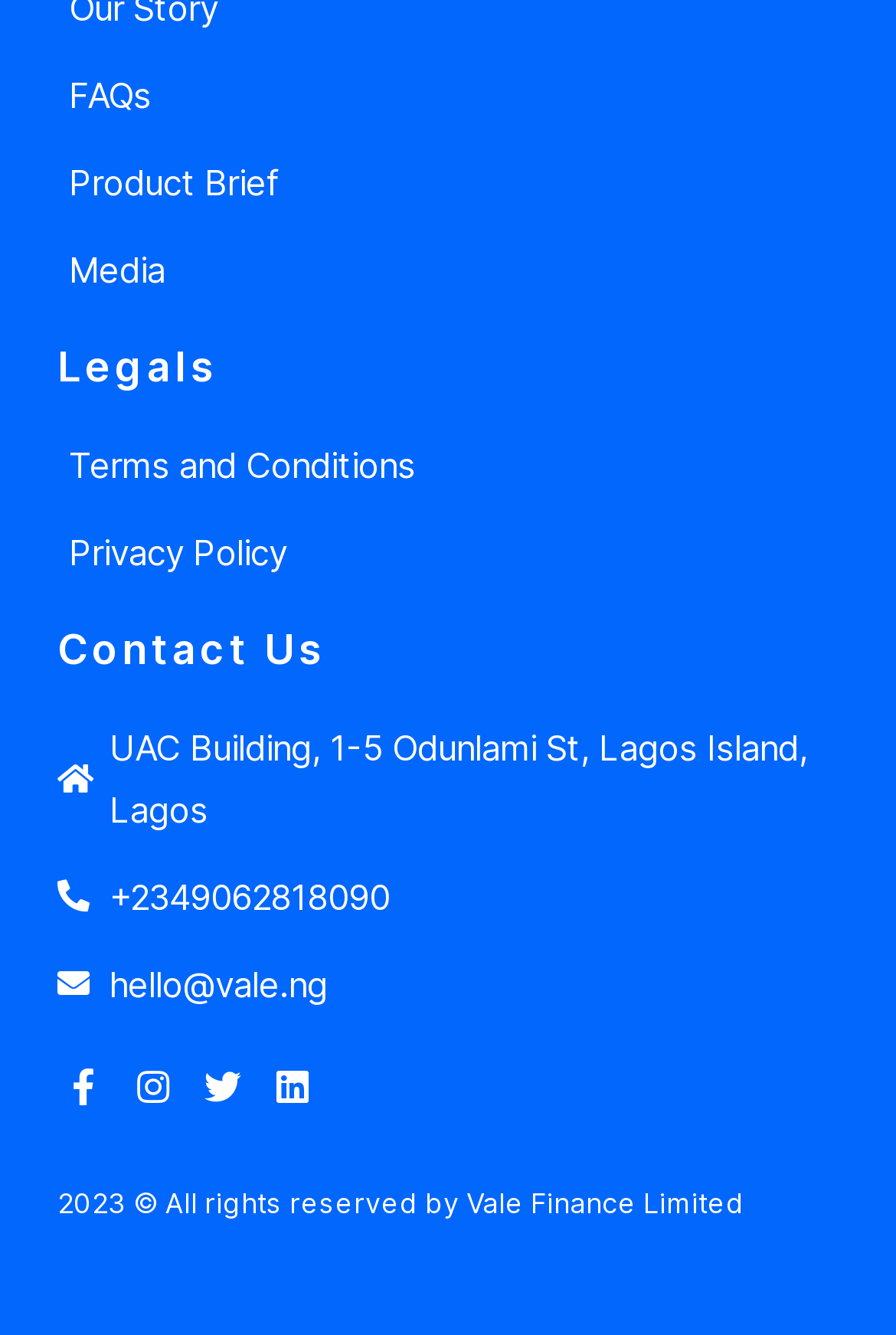Provide the bounding box coordinates of the section that needs to be clicked to accomplish the following instruction: "Contact Vale Finance via email."

[0.122, 0.721, 0.365, 0.754]